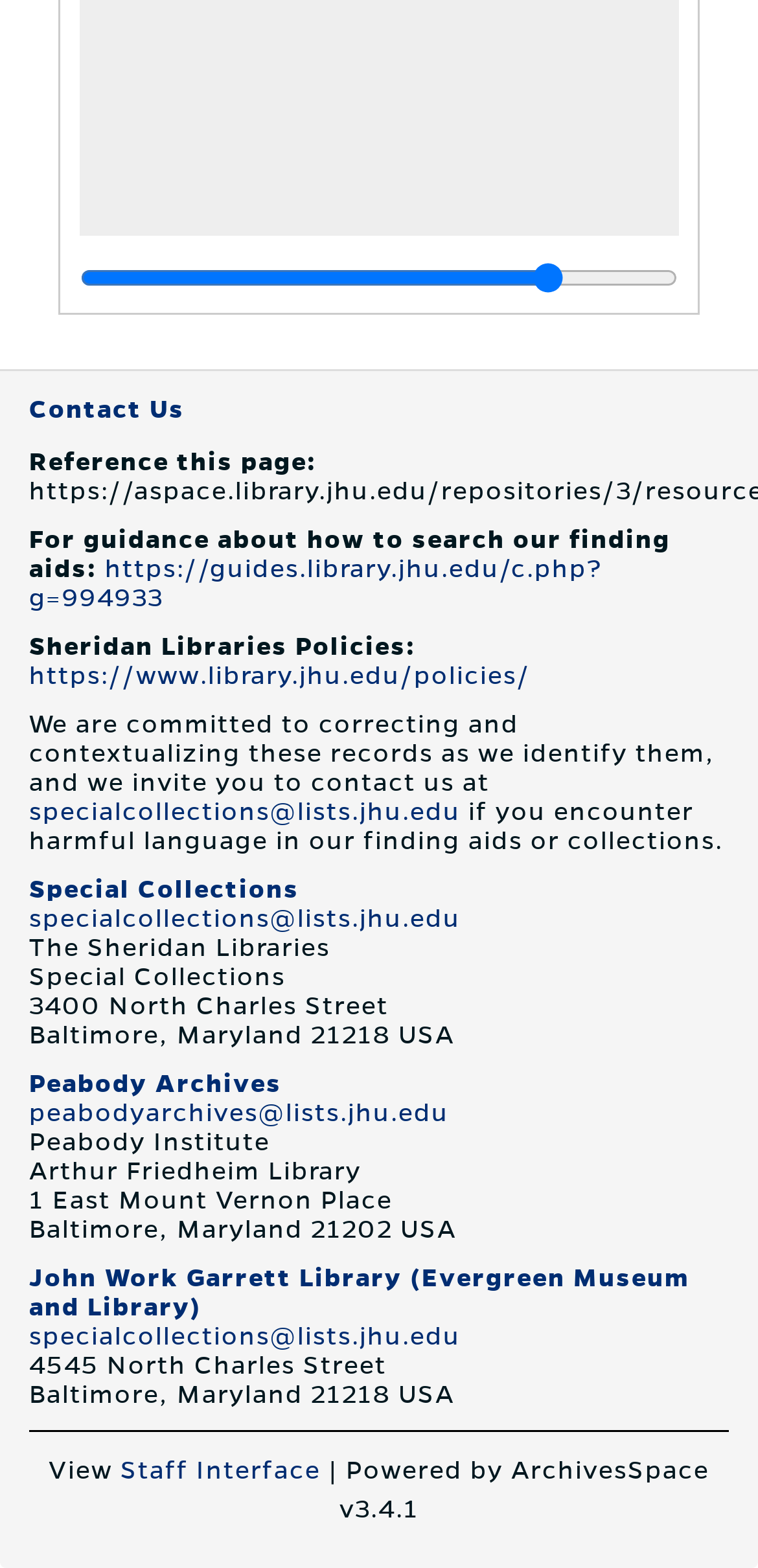Please provide a brief answer to the following inquiry using a single word or phrase:
What is the name of the library with the address 3400 North Charles Street?

The Sheridan Libraries